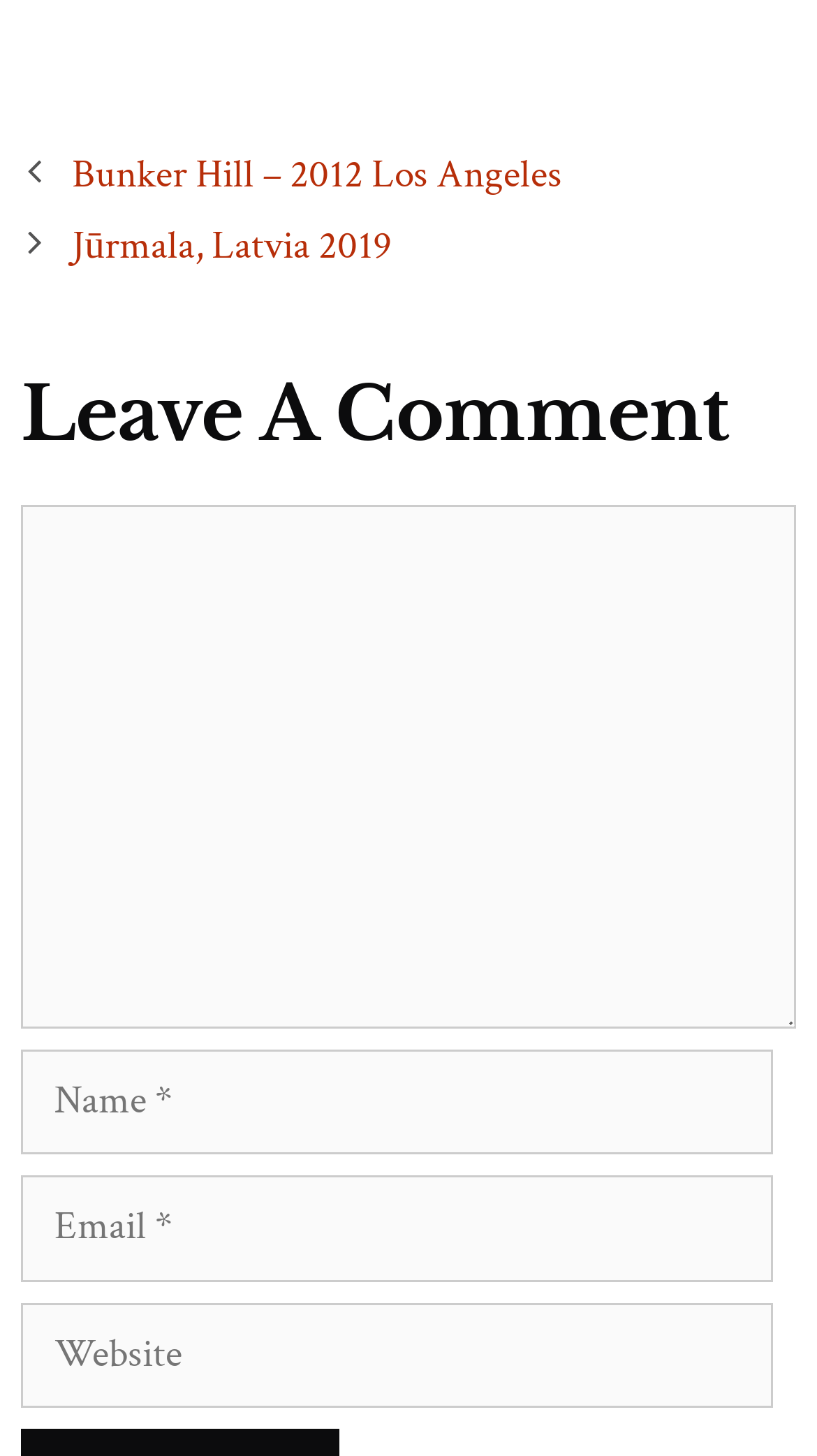Is the 'Website' textbox required?
Kindly offer a detailed explanation using the data available in the image.

The 'Website' textbox has the 'required' attribute set to False, indicating that it is not a required field for submitting a comment or form on the webpage.